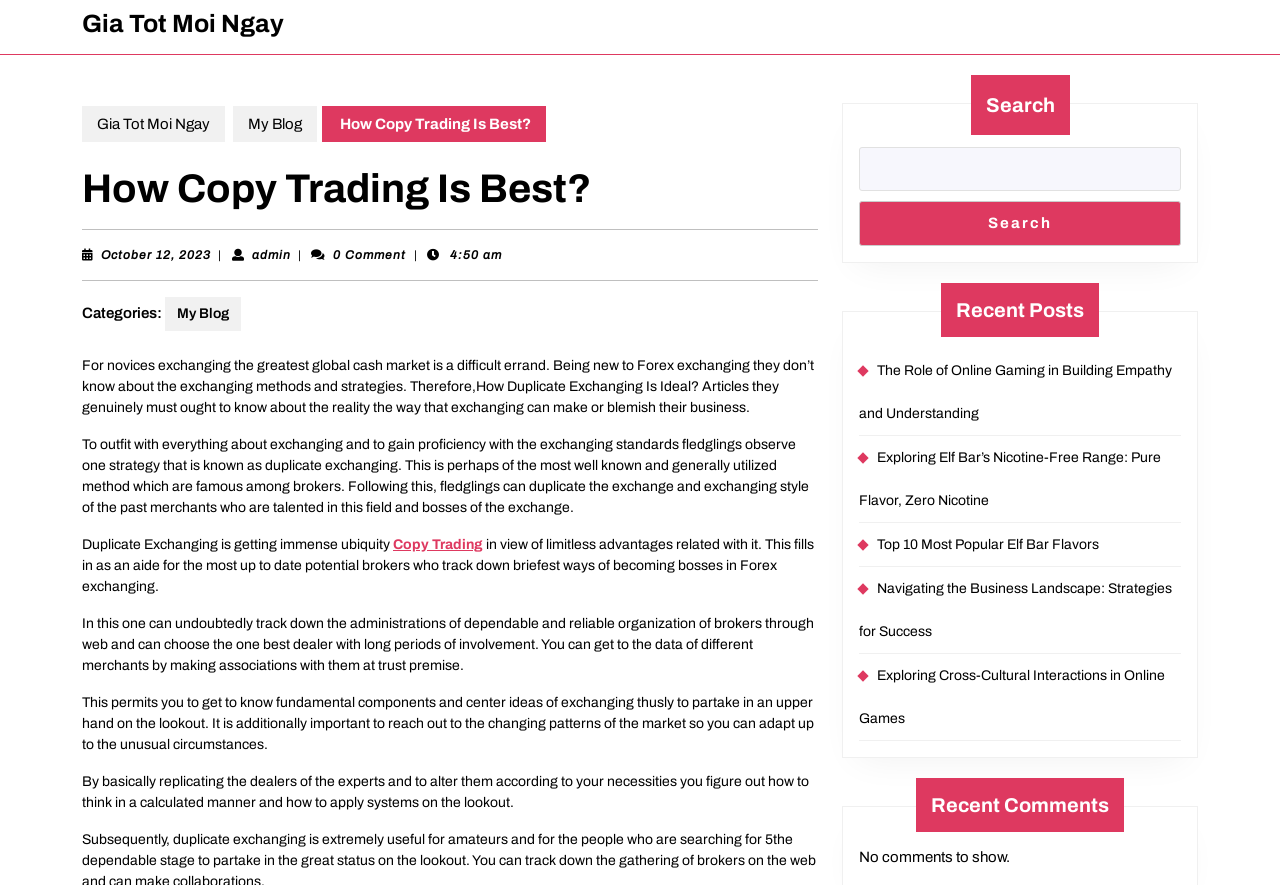What is the purpose of duplicate exchanging?
Please describe in detail the information shown in the image to answer the question.

According to the webpage, duplicate exchanging allows new traders to learn from experienced traders by copying their trading styles and strategies. This helps novices to gain knowledge and skills in Forex exchanging.